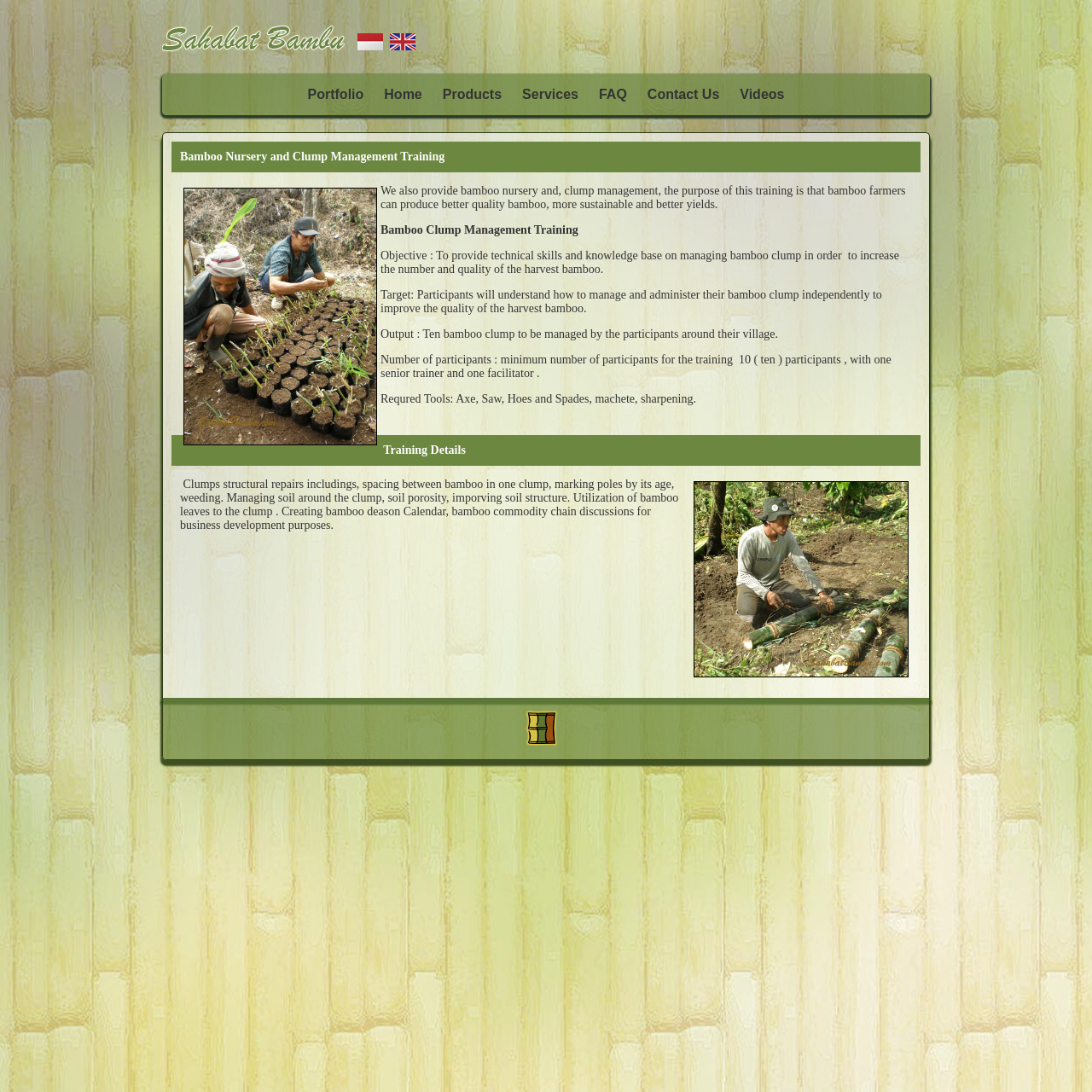What is the minimum number of participants required for the training?
Kindly offer a comprehensive and detailed response to the question.

The webpage states that the minimum number of participants required for the training is 10, with one senior trainer and one facilitator.